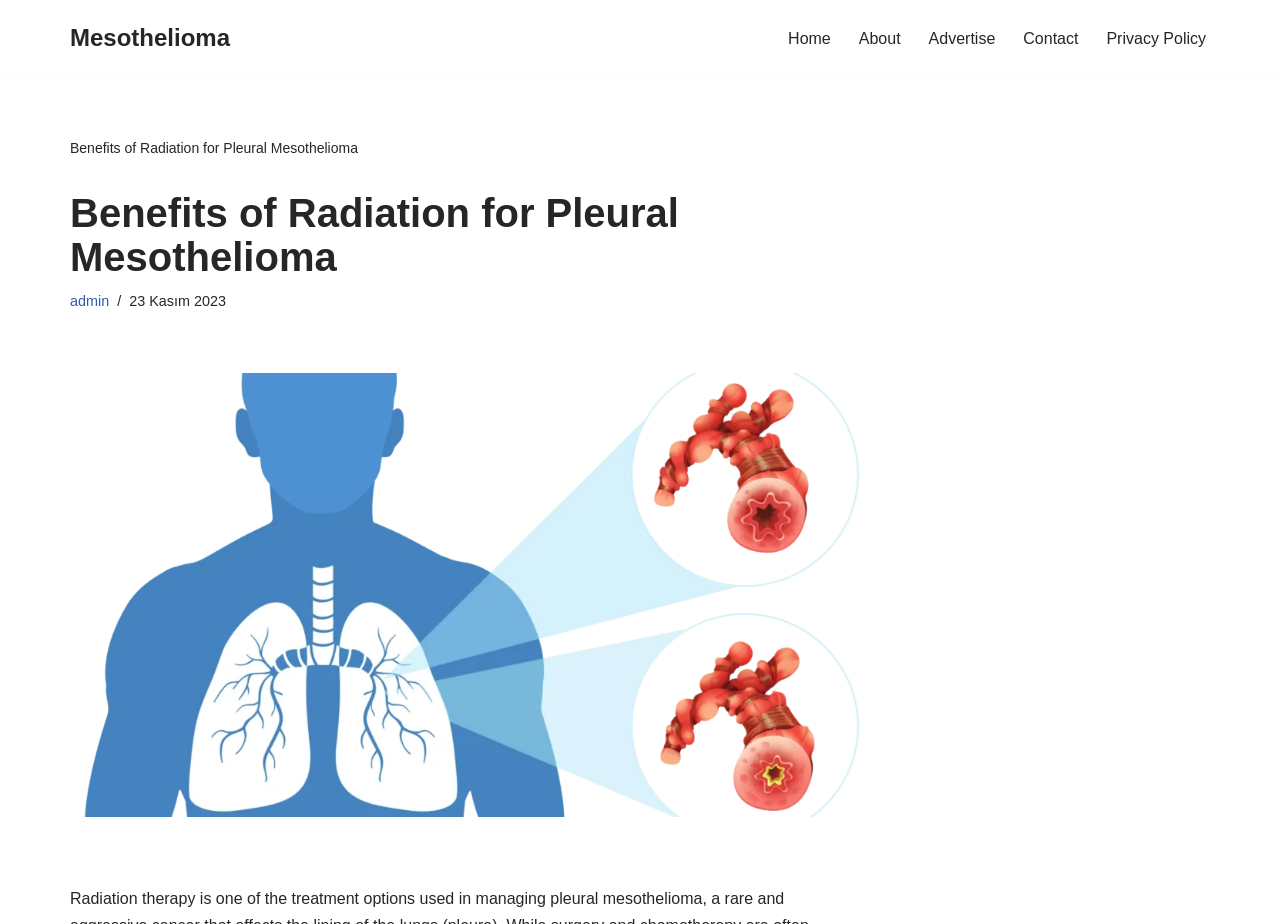Provide the bounding box coordinates for the area that should be clicked to complete the instruction: "contact us".

[0.799, 0.027, 0.843, 0.056]